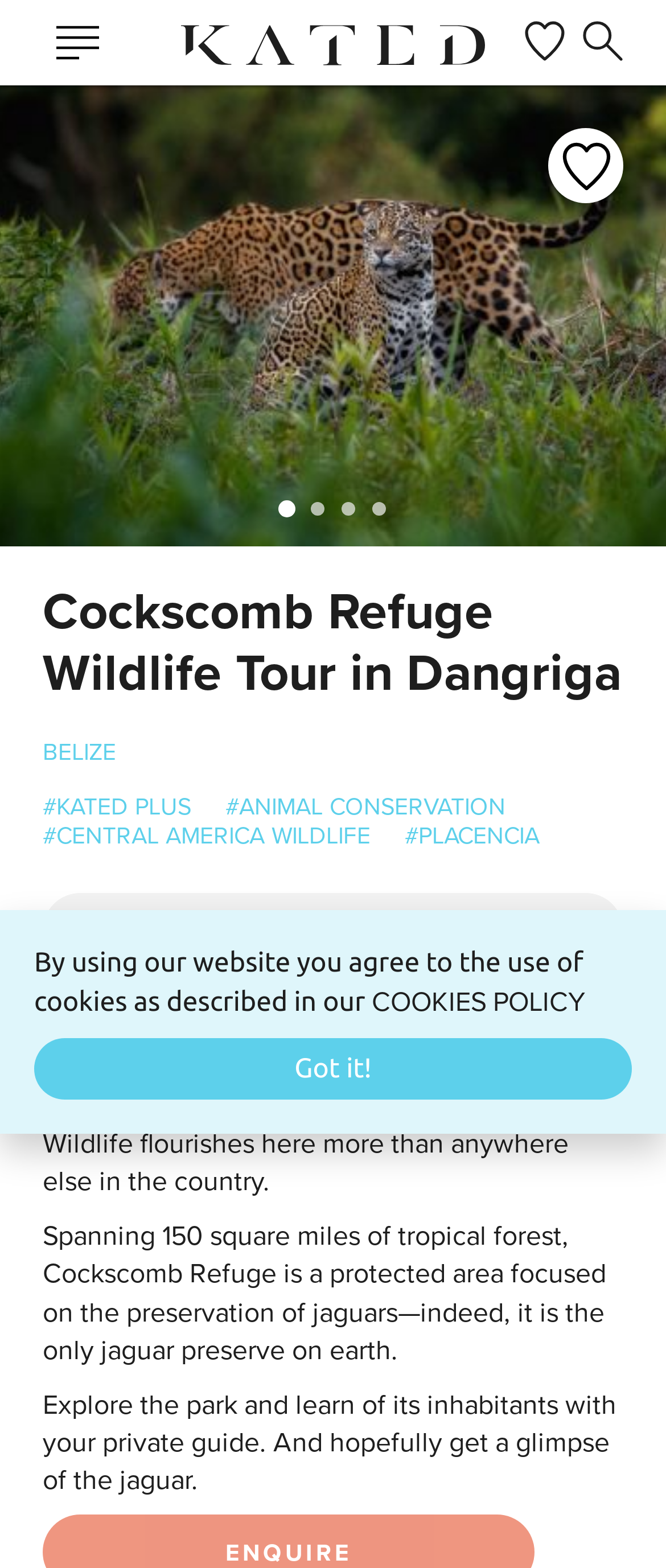Given the description Main Menu, predict the bounding box coordinates of the UI element. Ensure the coordinates are in the format (top-left x, top-left y, bottom-right x, bottom-right y) and all values are between 0 and 1.

[0.084, 0.016, 0.161, 0.049]